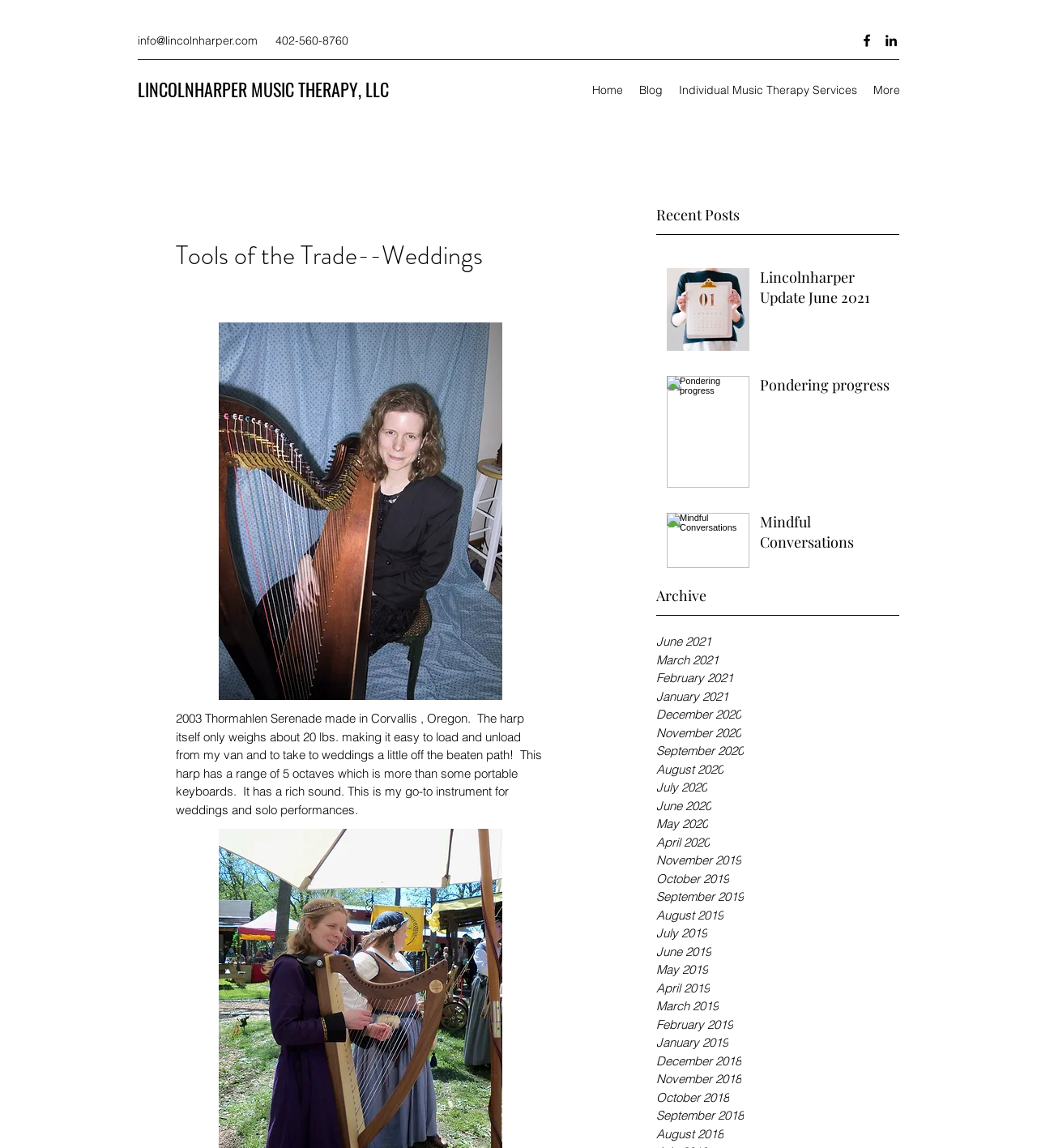Identify the bounding box coordinates of the element that should be clicked to fulfill this task: "Contact through email". The coordinates should be provided as four float numbers between 0 and 1, i.e., [left, top, right, bottom].

[0.133, 0.029, 0.248, 0.042]